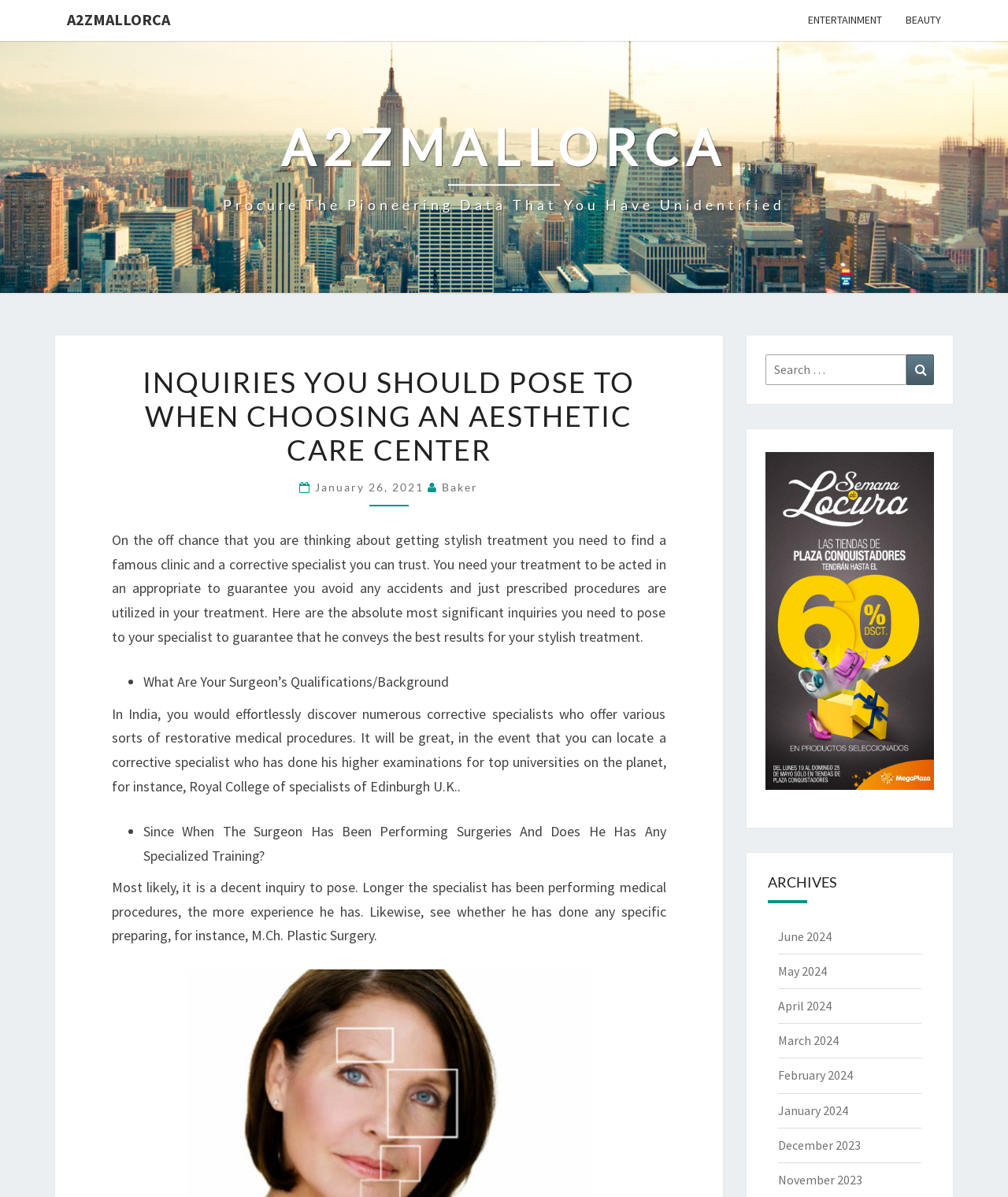Answer the question with a single word or phrase: 
What is the purpose of the search box?

To search the website